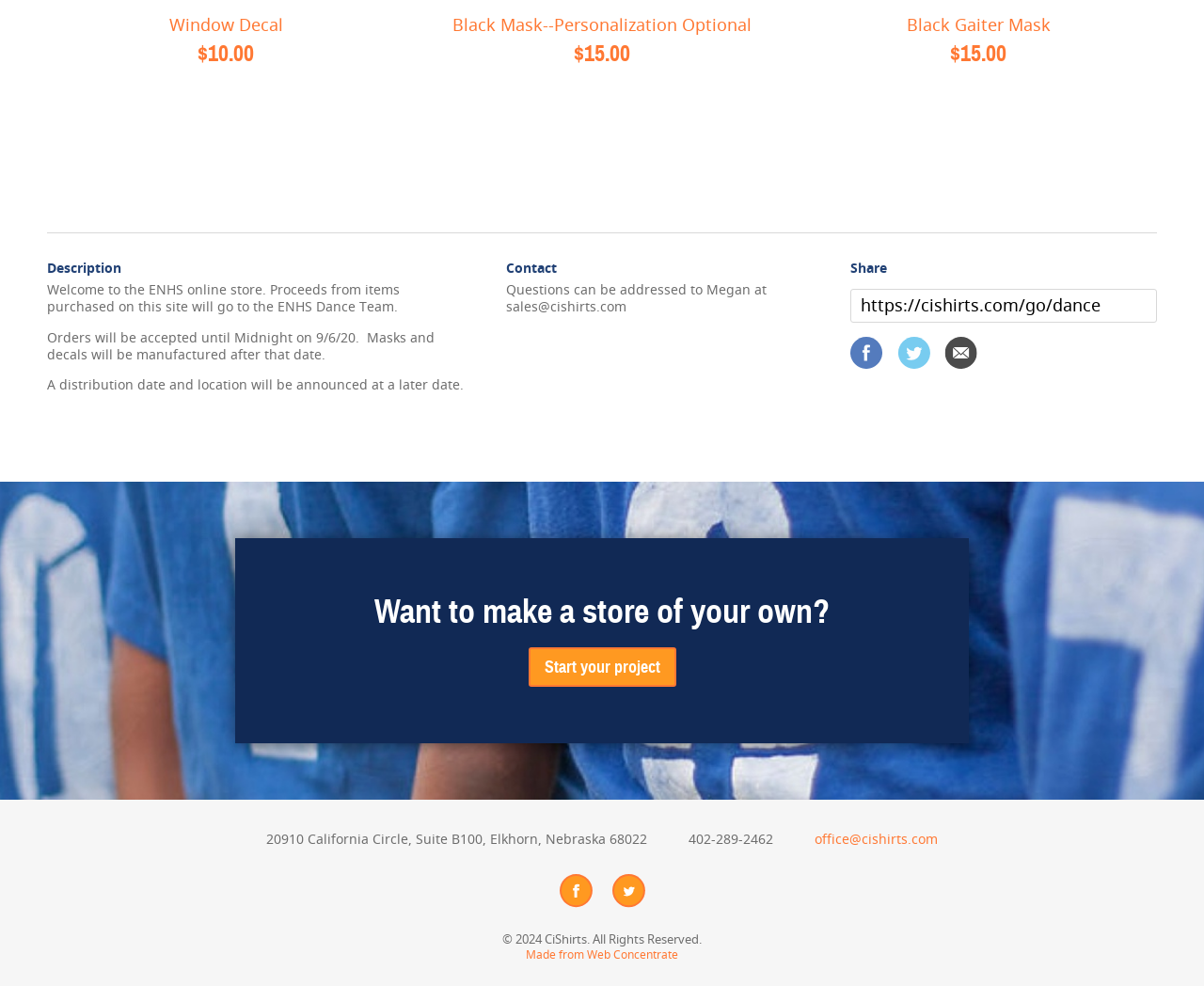Given the description "Start your project", determine the bounding box of the corresponding UI element.

[0.439, 0.657, 0.561, 0.697]